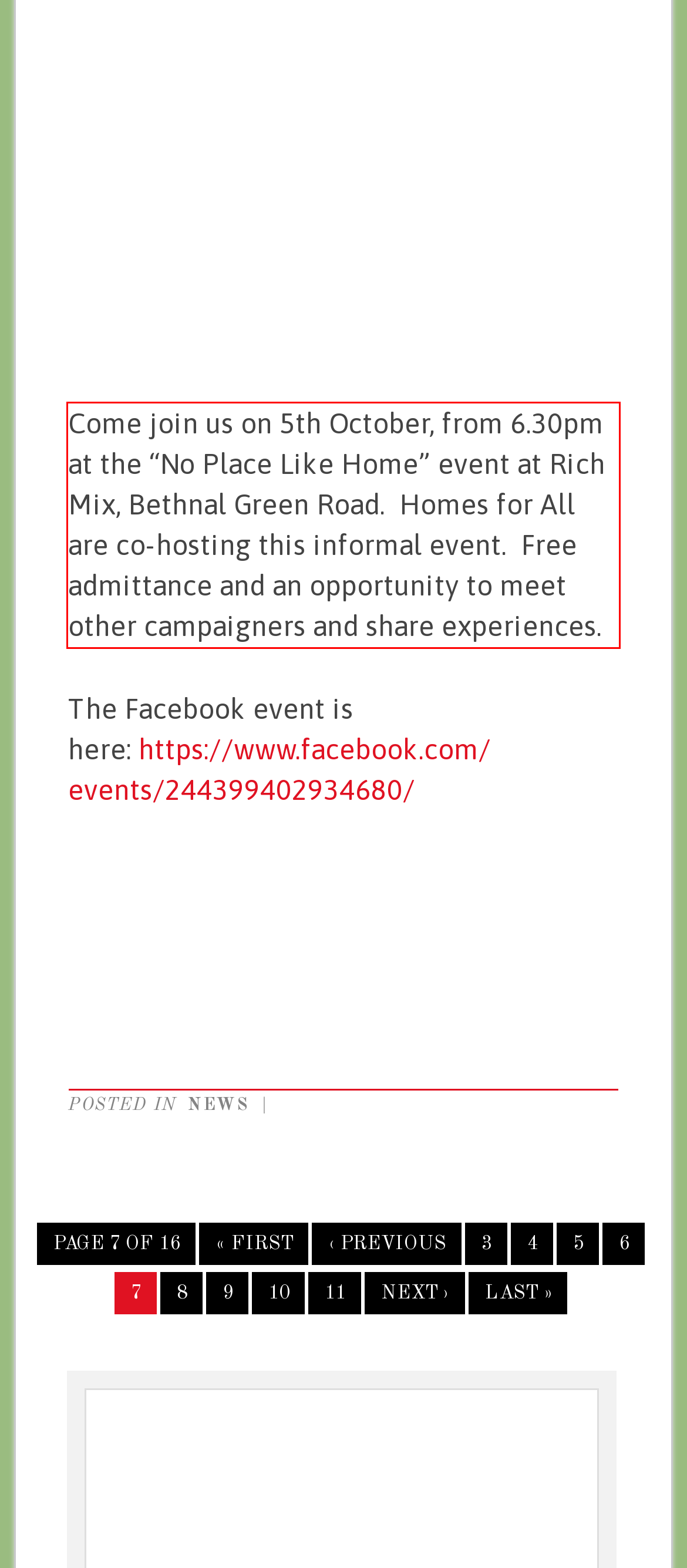You are provided with a screenshot of a webpage containing a red bounding box. Please extract the text enclosed by this red bounding box.

Come join us on 5th October, from 6.30pm at the “No Place Like Home” event at Rich Mix, Bethnal Green Road. Homes for All are co-hosting this informal event. Free admittance and an opportunity to meet other campaigners and share experiences.